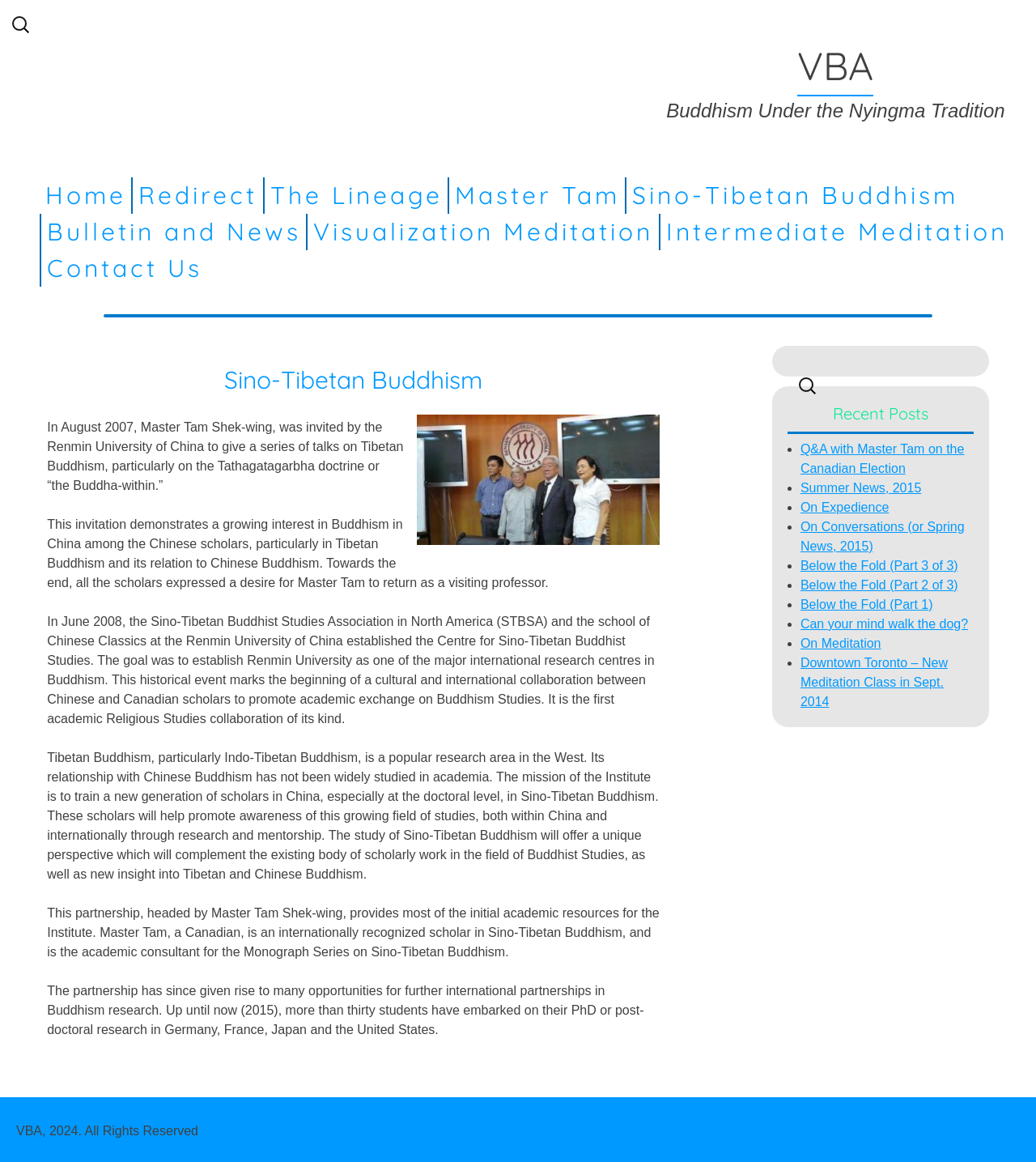What is the topic of the talk given by Master Tam in 2007?
Based on the screenshot, provide a one-word or short-phrase response.

Tathagatagarbha doctrine